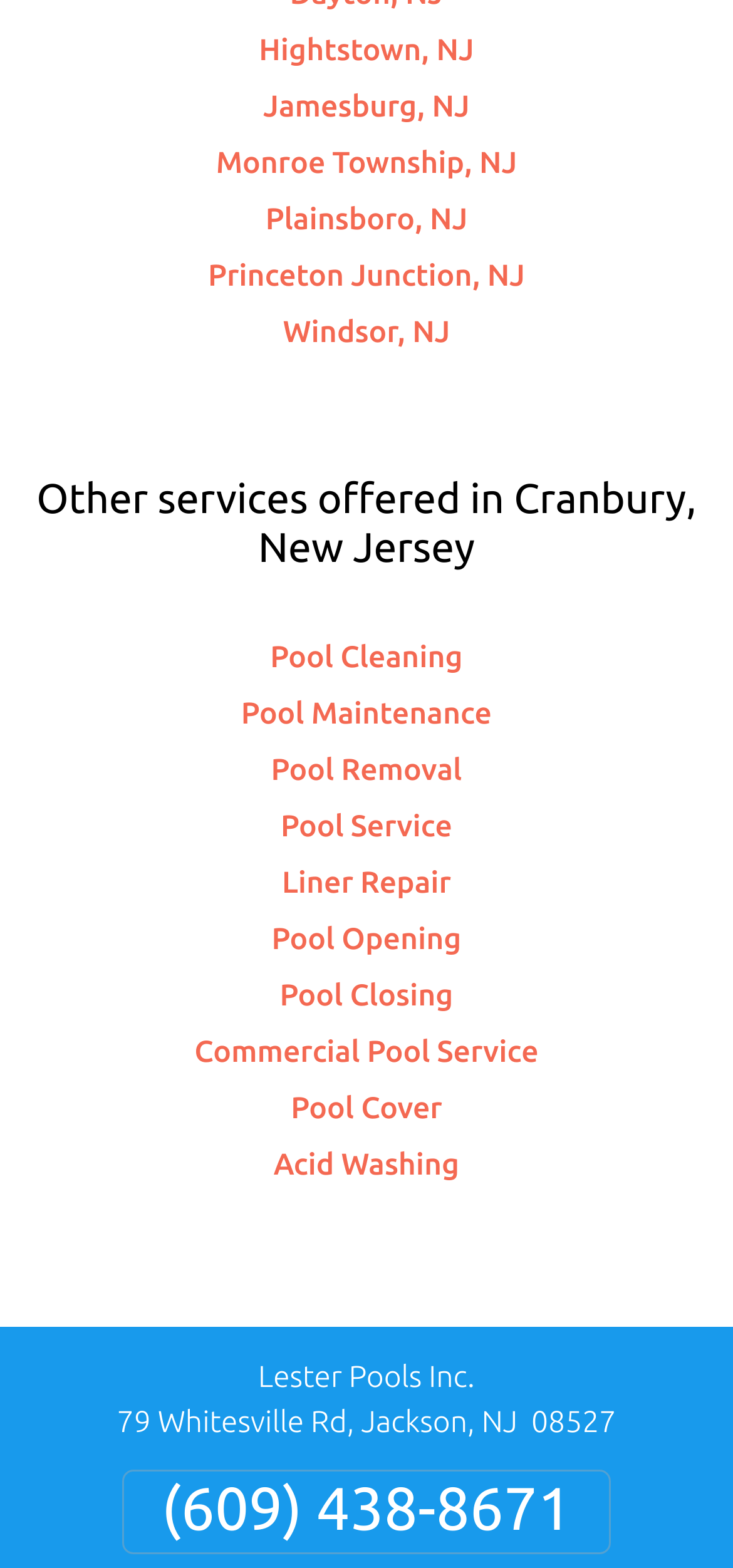Determine the bounding box coordinates for the UI element matching this description: "Tweet".

None